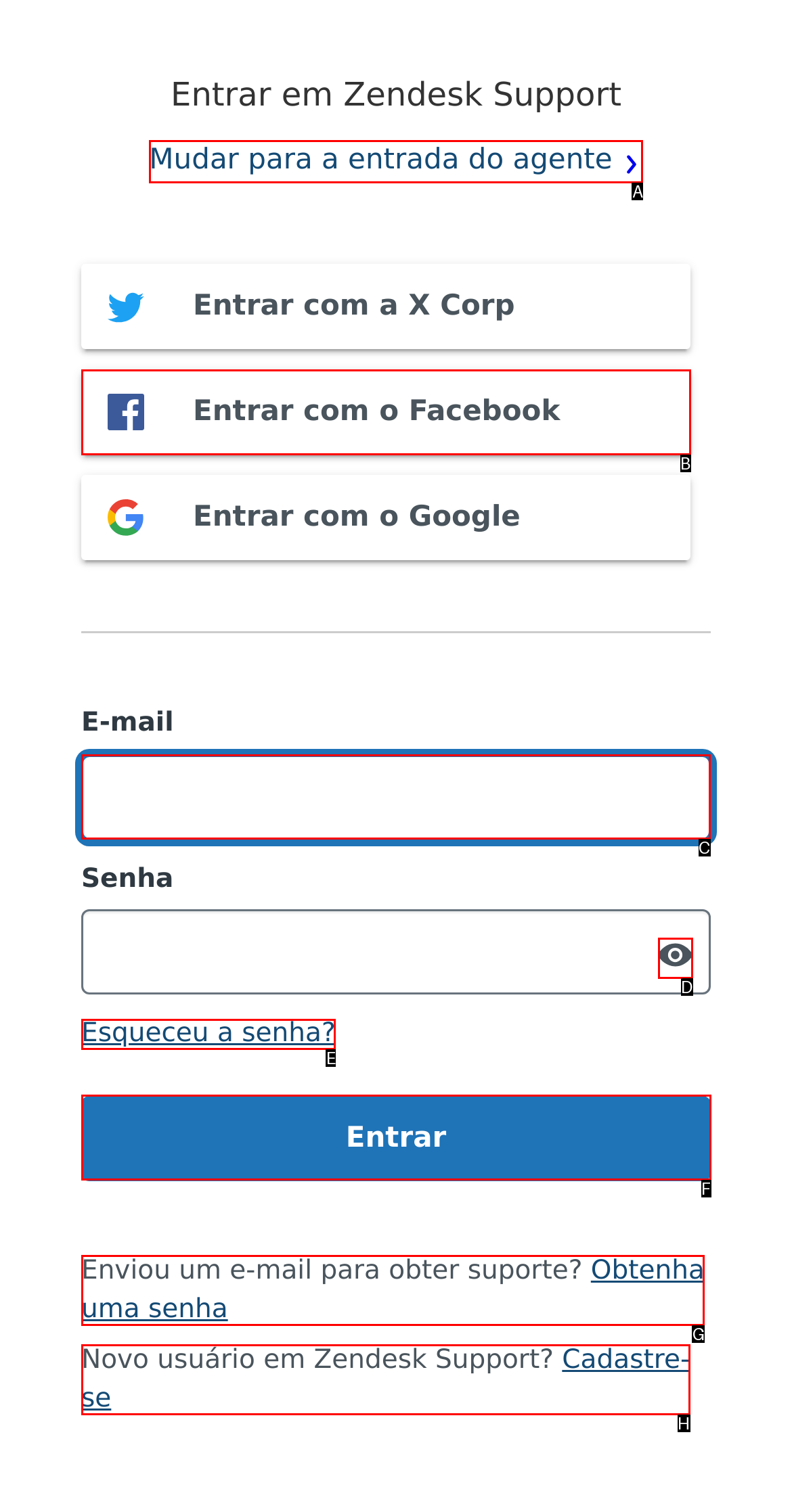Point out which HTML element you should click to fulfill the task: Enter email.
Provide the option's letter from the given choices.

C